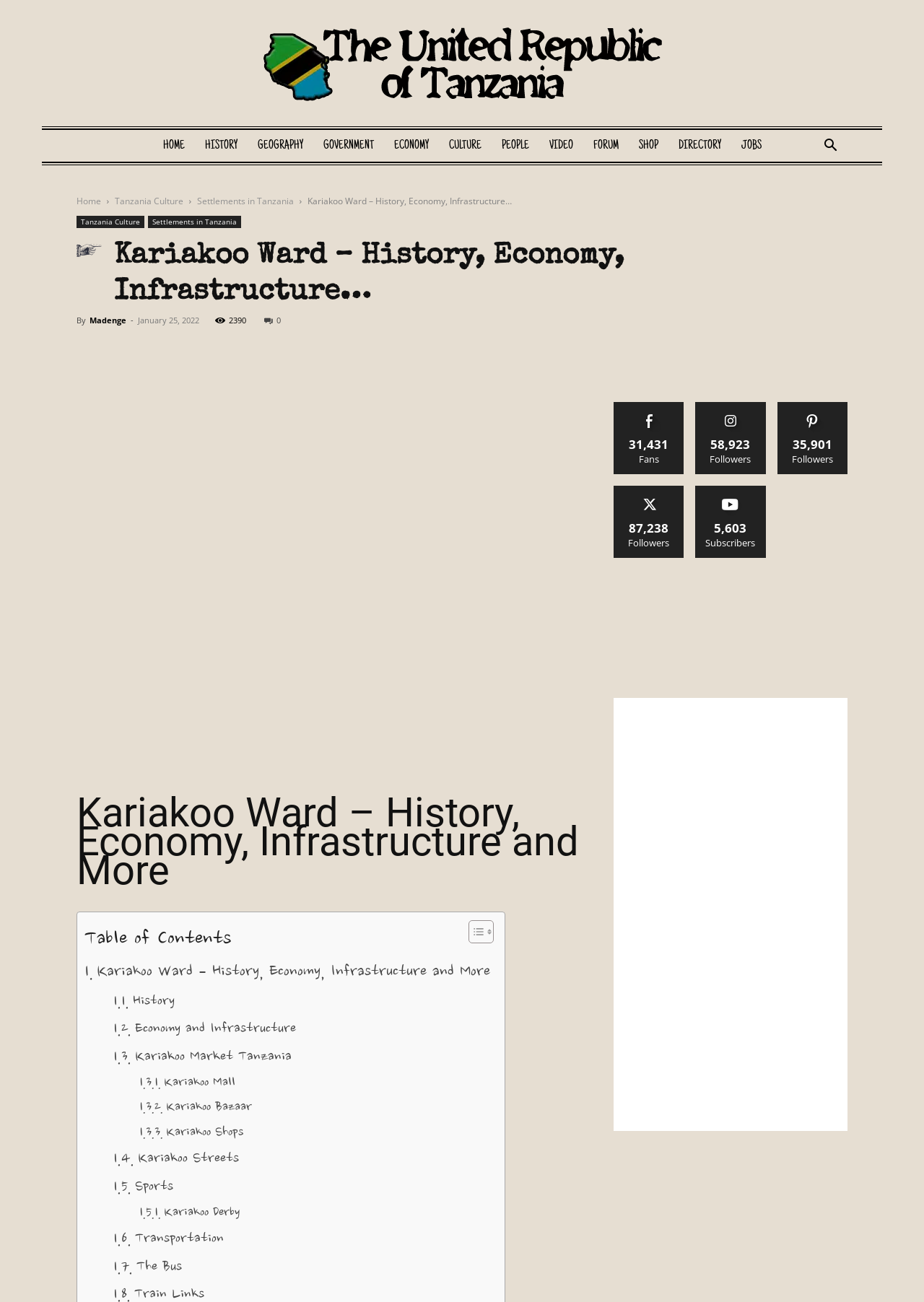Explain the features and main sections of the webpage comprehensively.

This webpage is about Kariakoo Ward, a location in Dar es Salaam, Tanzania. At the top, there is a navigation menu with 12 links, including "HOME", "HISTORY", "GEOGRAPHY", and "ECONOMY", among others. Below the navigation menu, there is a search button and a set of links to related topics, such as "Tanzania Culture" and "Settlements in Tanzania".

The main content of the webpage is divided into sections. The first section has a heading "Kariakoo Ward – History, Economy, Infrastructure and More" and a brief description of the ward, including its population and location. Below this section, there is a table of contents with links to different sections of the webpage, including "History", "Economy and Infrastructure", and "Sports".

The webpage also features several social media links, including Facebook, Twitter, and Pinterest, as well as a set of statistics, such as the number of fans, followers, and subscribers. There are also several links to related topics, such as "Kariakoo Market Tanzania", "Kariakoo Mall", and "Kariakoo Bazaar".

Throughout the webpage, there are several images, including a large image at the top of the page with a caption "Kariakoo Ward – History, Economy, Infrastructure and More". The overall layout of the webpage is organized and easy to navigate, with clear headings and concise text.